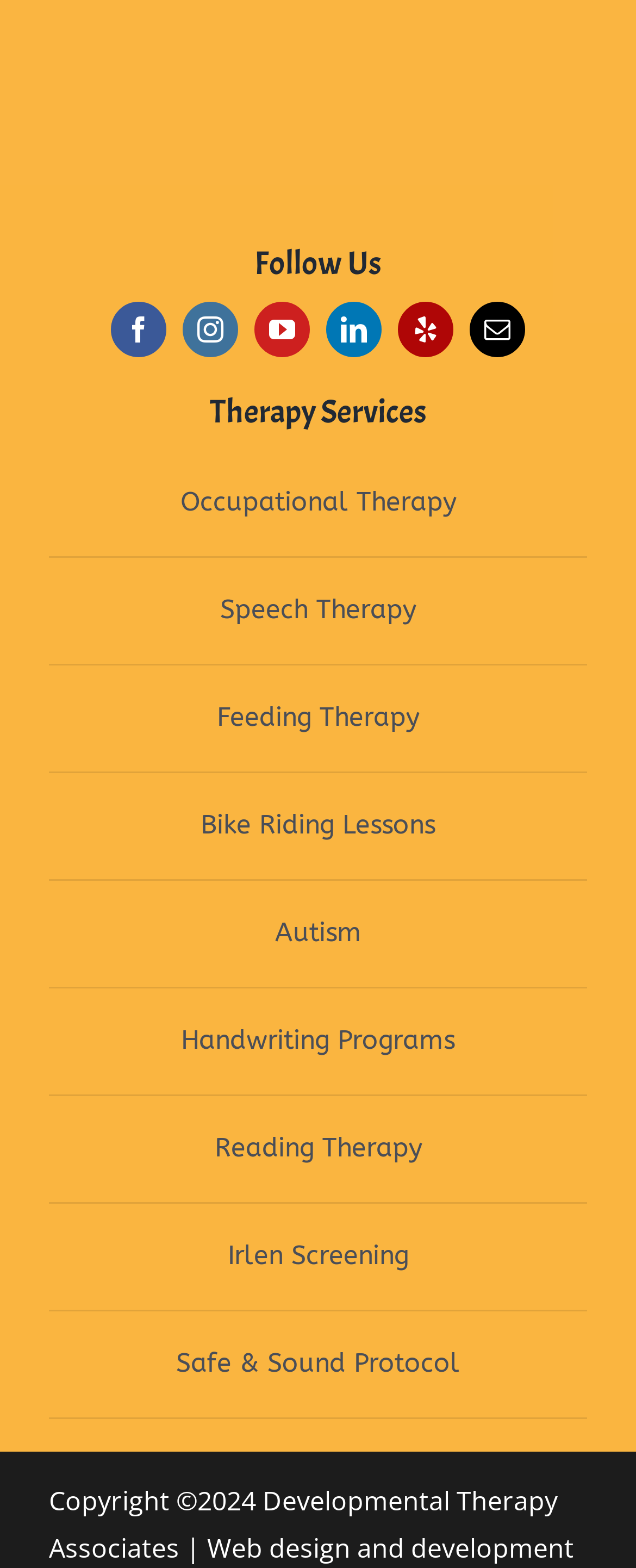Please find the bounding box coordinates in the format (top-left x, top-left y, bottom-right x, bottom-right y) for the given element description. Ensure the coordinates are floating point numbers between 0 and 1. Description: Bike Riding Lessons

[0.077, 0.493, 0.923, 0.561]